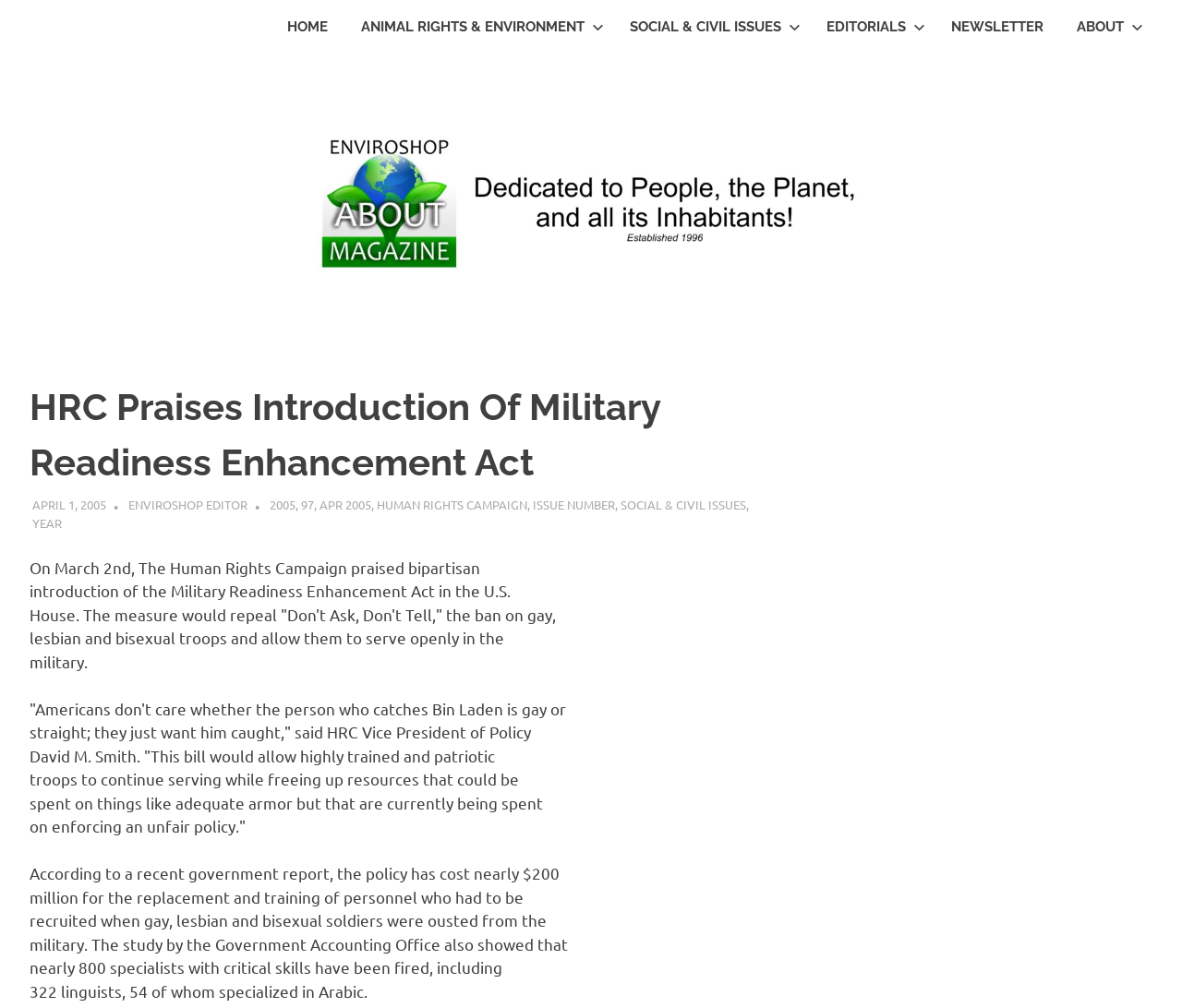Specify the bounding box coordinates of the element's area that should be clicked to execute the given instruction: "Click the 'APRIL 1, 2005' link". The coordinates should be four float numbers between 0 and 1, i.e., [left, top, right, bottom].

[0.027, 0.493, 0.09, 0.508]